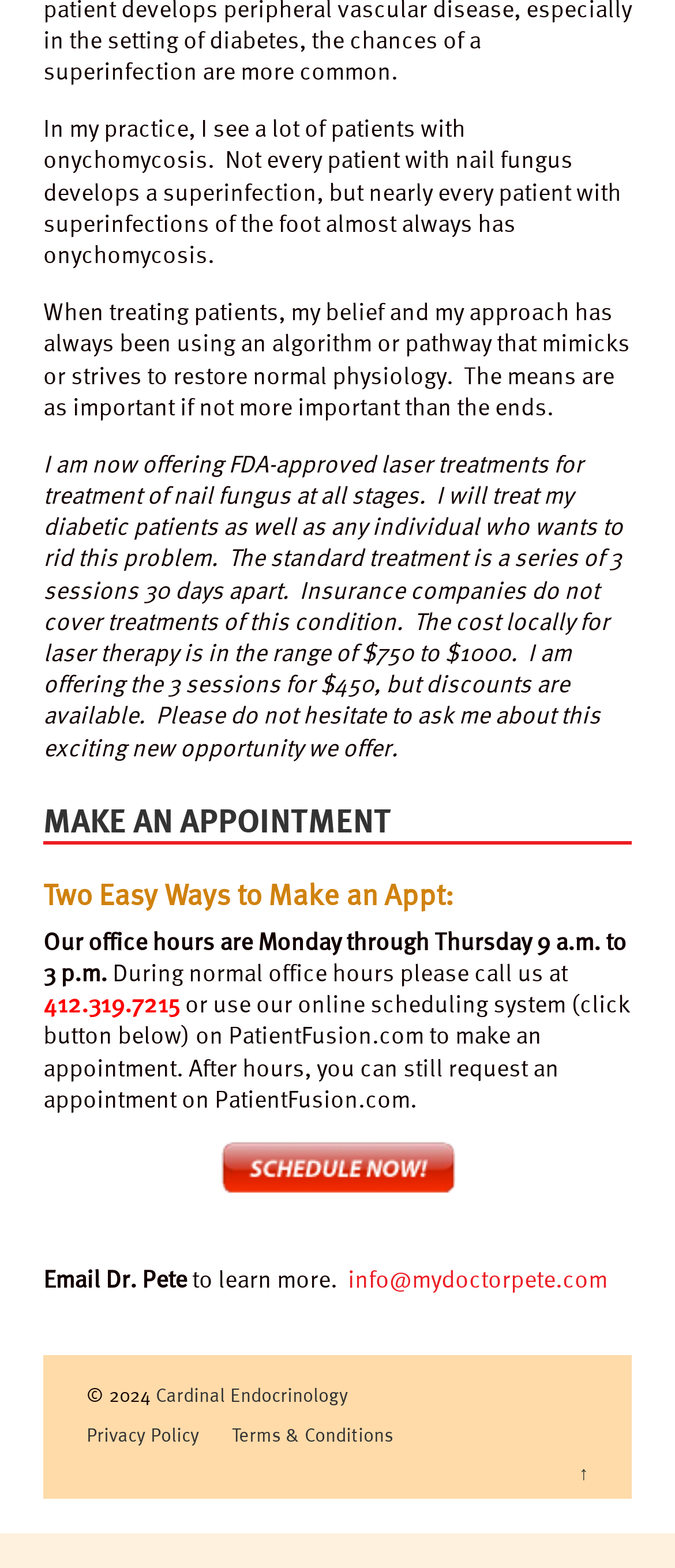How can patients make an appointment?
Please provide a full and detailed response to the question.

Patients can make an appointment in two ways: by calling the office during normal hours or by using the online scheduling system on PatientFusion.com, as mentioned in the section 'Two Easy Ways to Make an Appt:'.